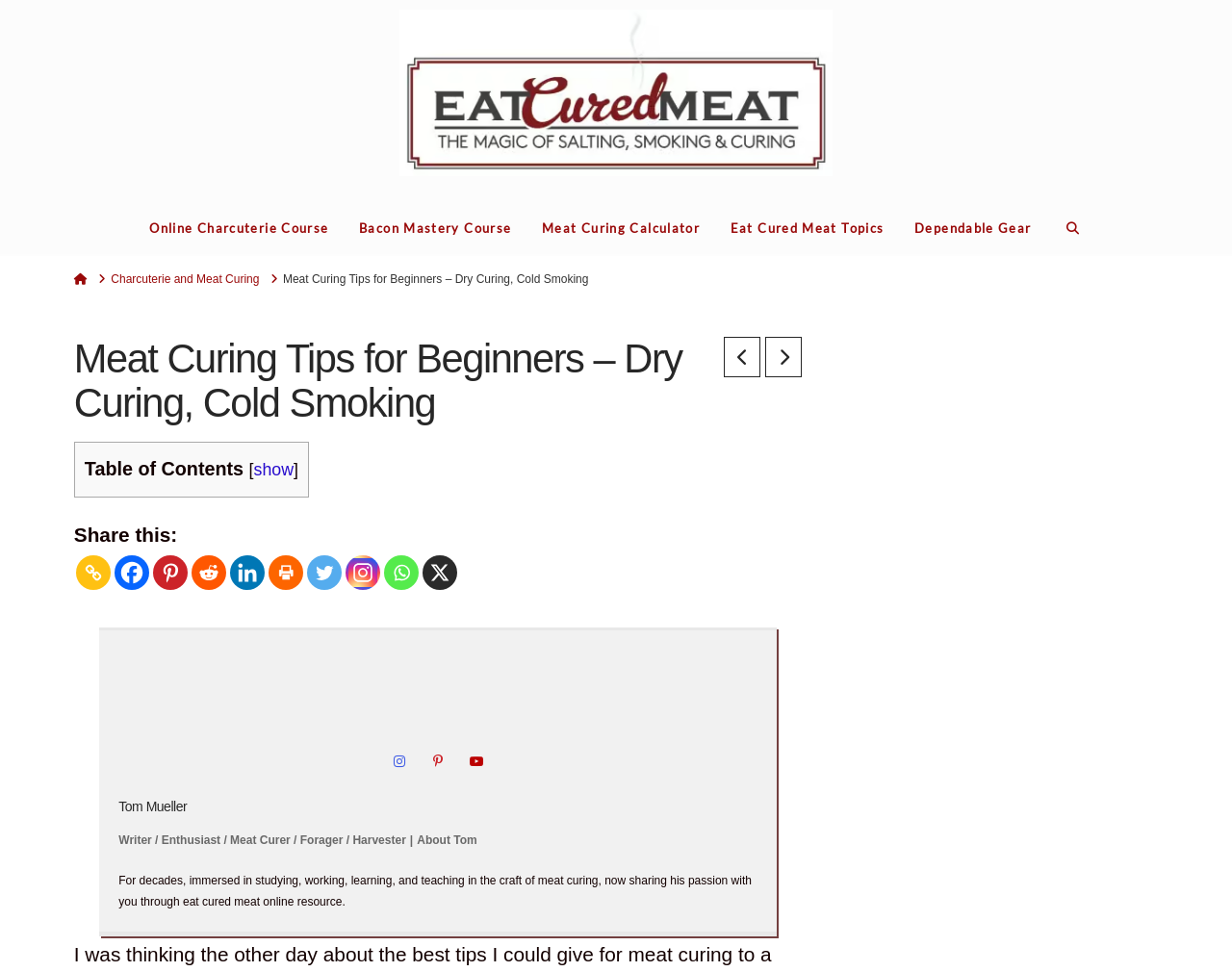Identify and provide the text content of the webpage's primary headline.

Meat Curing Tips for Beginners – Dry Curing, Cold Smoking